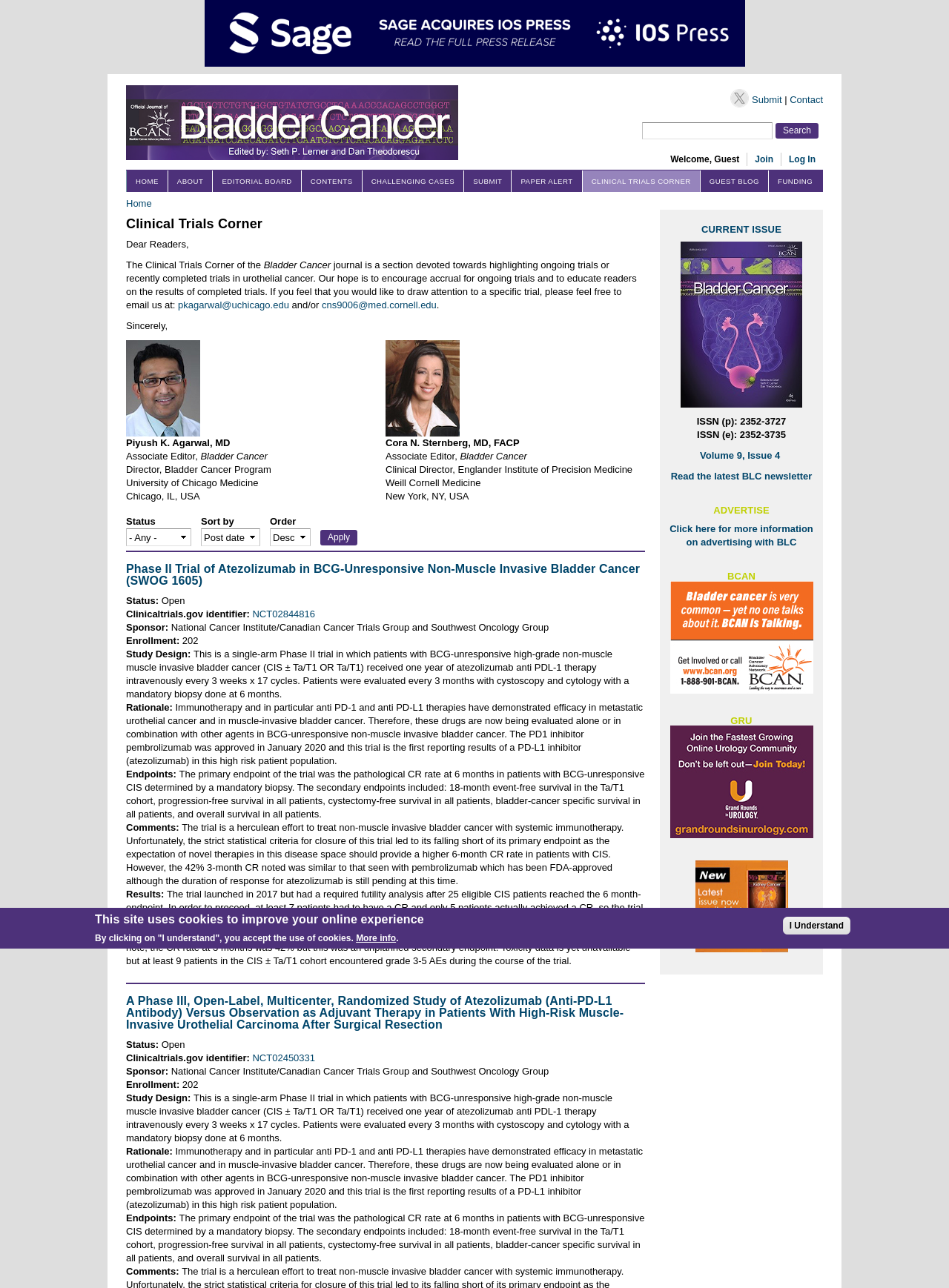Please extract the title of the webpage.

Clinical Trials Corner